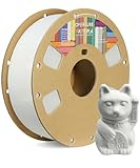What does the cat figurine represent?
Use the information from the image to give a detailed answer to the question.

The caption explains that the cat figurine adds a whimsical touch to the setup, representing the creative possibilities that 3D printing can bring to hobbyists and makers. This implies that the figurine symbolizes the artistic and innovative aspects of 3D printing.